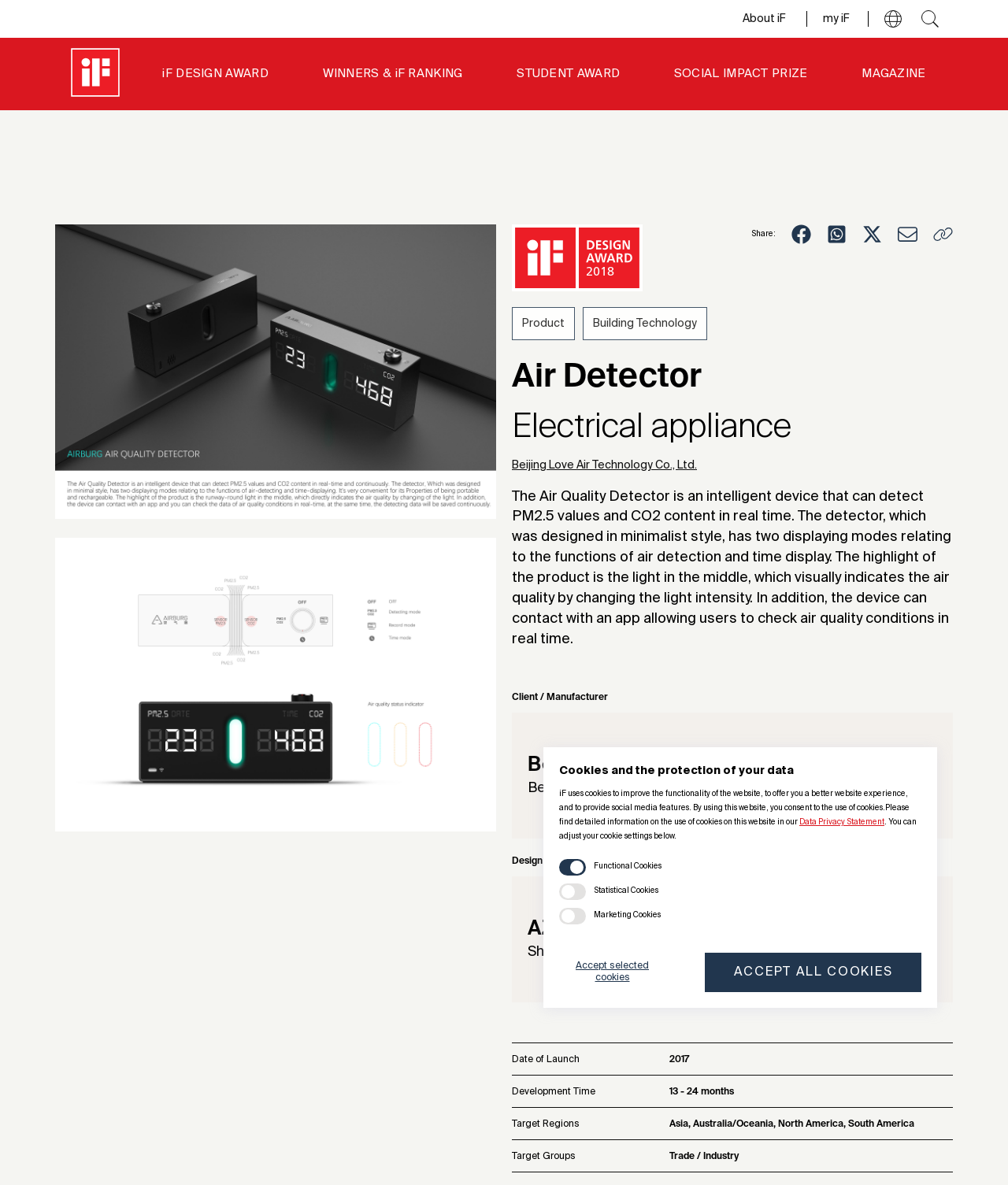Determine the bounding box coordinates of the clickable area required to perform the following instruction: "View the 'Air Detector' image". The coordinates should be represented as four float numbers between 0 and 1: [left, top, right, bottom].

[0.055, 0.189, 0.492, 0.438]